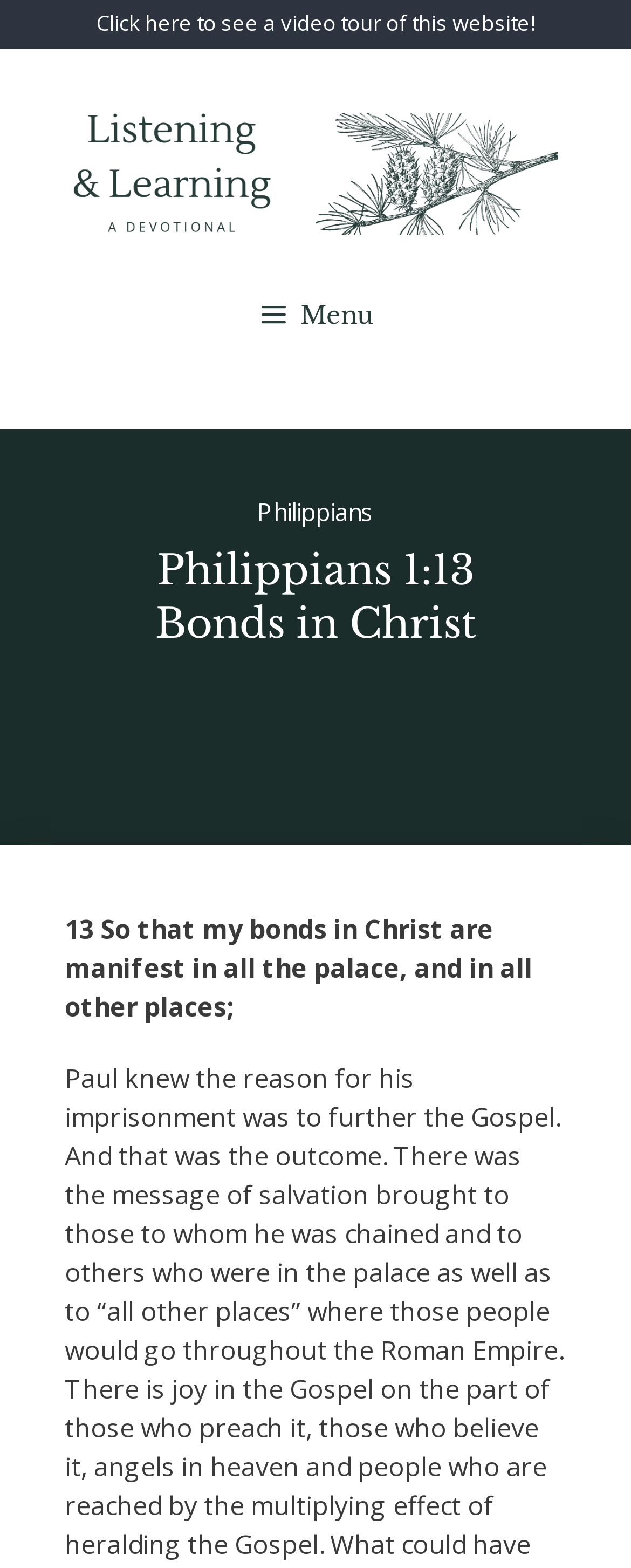What is the name of the book being referenced?
By examining the image, provide a one-word or phrase answer.

Philippians